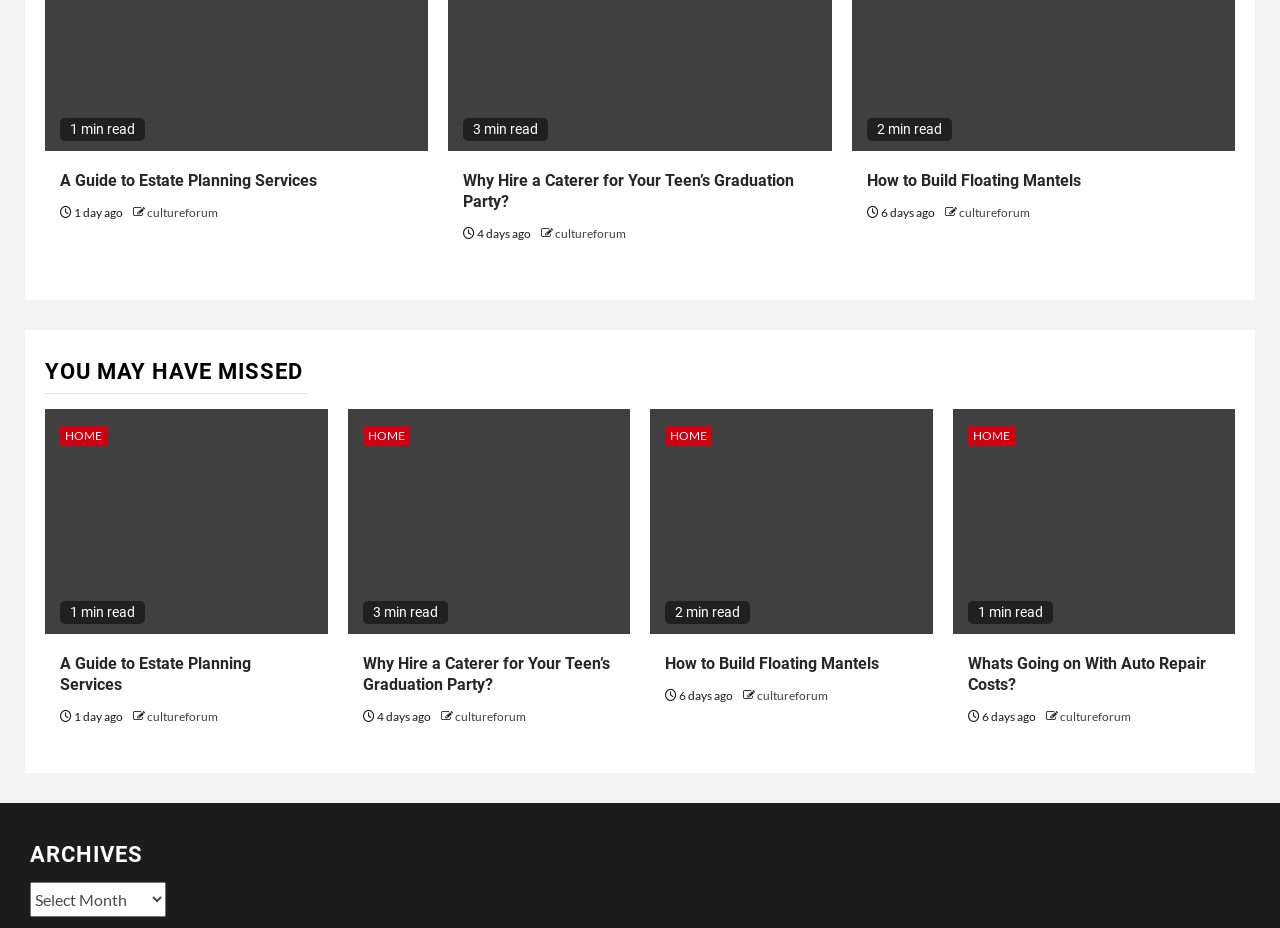Mark the bounding box of the element that matches the following description: "parent_node: HOME".

[0.508, 0.441, 0.729, 0.684]